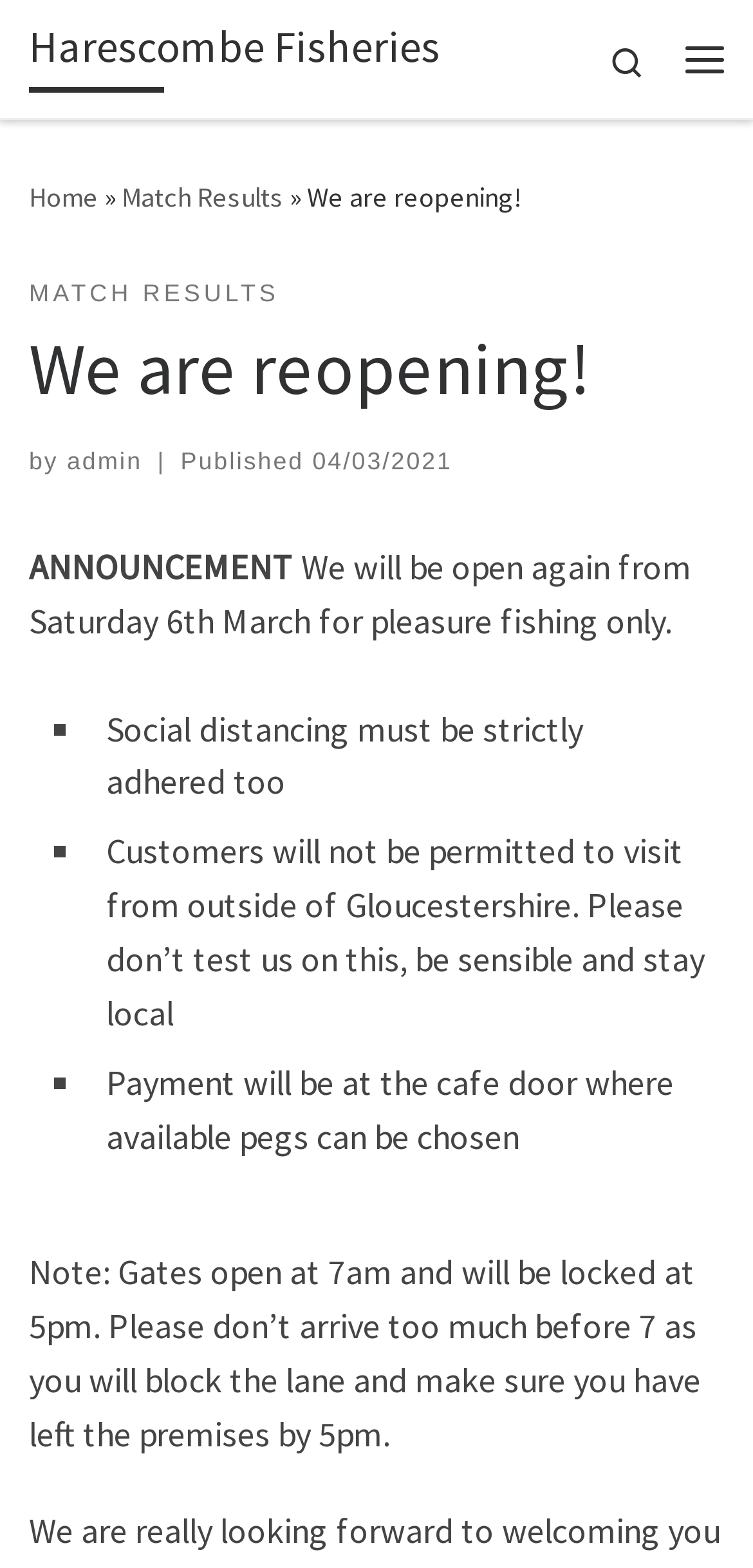Use the information in the screenshot to answer the question comprehensively: What is required for customers?

The announcement text lists several requirements for customers, including social distancing, which is mentioned as something that 'must be strictly adhered to'. This suggests that social distancing is a necessary precaution for customers to take.